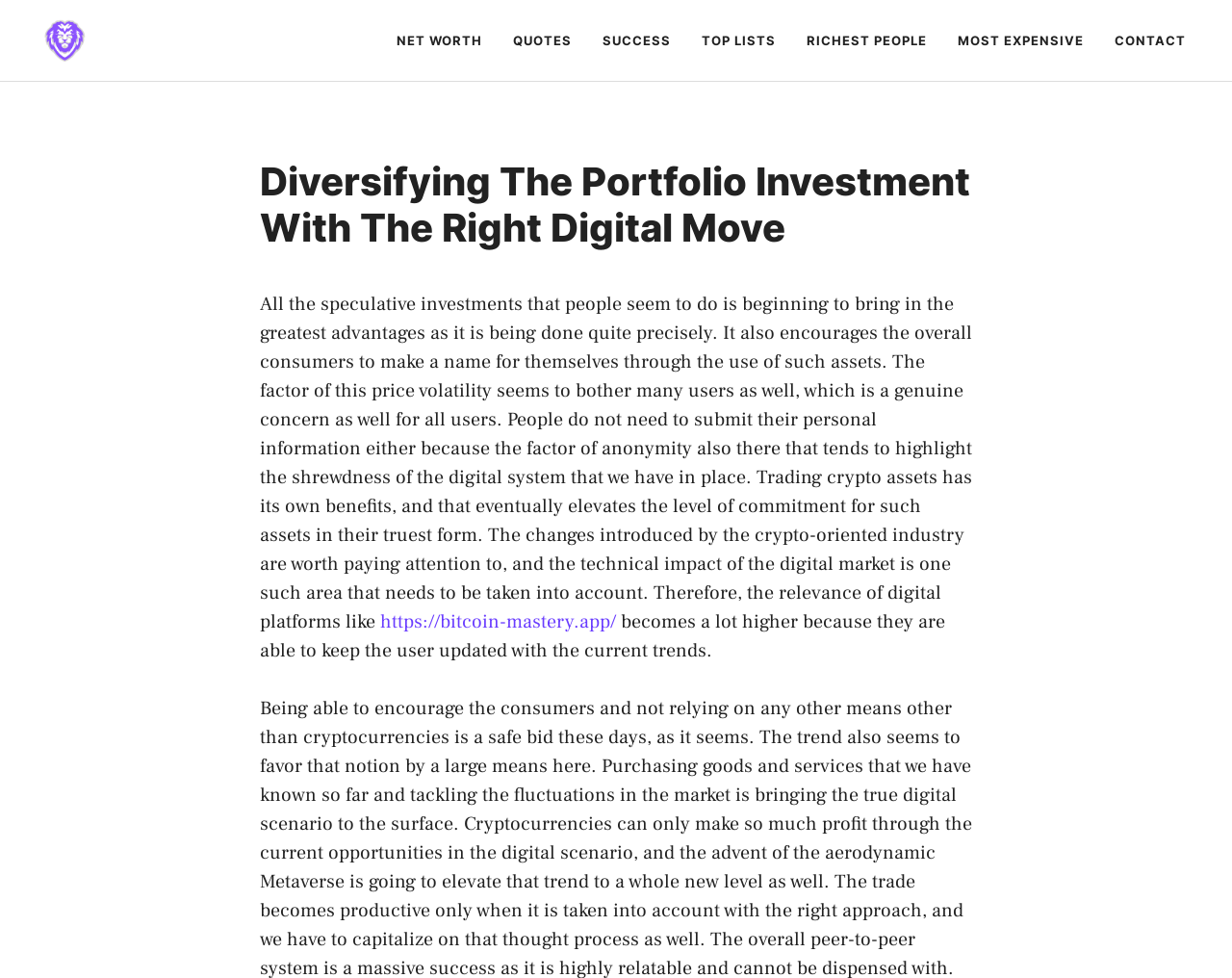Provide an in-depth caption for the elements present on the webpage.

The webpage is about diversifying portfolio investments with the right digital move. At the top, there is a banner with the site's name, accompanied by a small image of Snoop Lion. Below the banner, there is a primary navigation menu with seven links: NET WORTH, QUOTES, SUCCESS, TOP LISTS, RICHEST PEOPLE, MOST EXPENSIVE, and CONTACT.

The main content area is divided into two sections. The first section has a heading that matches the title of the webpage, "Diversifying The Portfolio Investment With The Right Digital Move". Below the heading, there is a block of text that discusses the benefits of speculative investments, the importance of anonymity, and the relevance of digital platforms in the crypto-oriented industry.

The second section of the main content area contains a link to an external website, https://bitcoin-mastery.app/, which is related to the topic of digital platforms. This link is positioned to the right of the block of text, and there is a continuation of the text below the link, discussing the importance of keeping users updated with current trends.

Overall, the webpage has a simple layout with a clear hierarchy of elements, making it easy to navigate and understand the content.